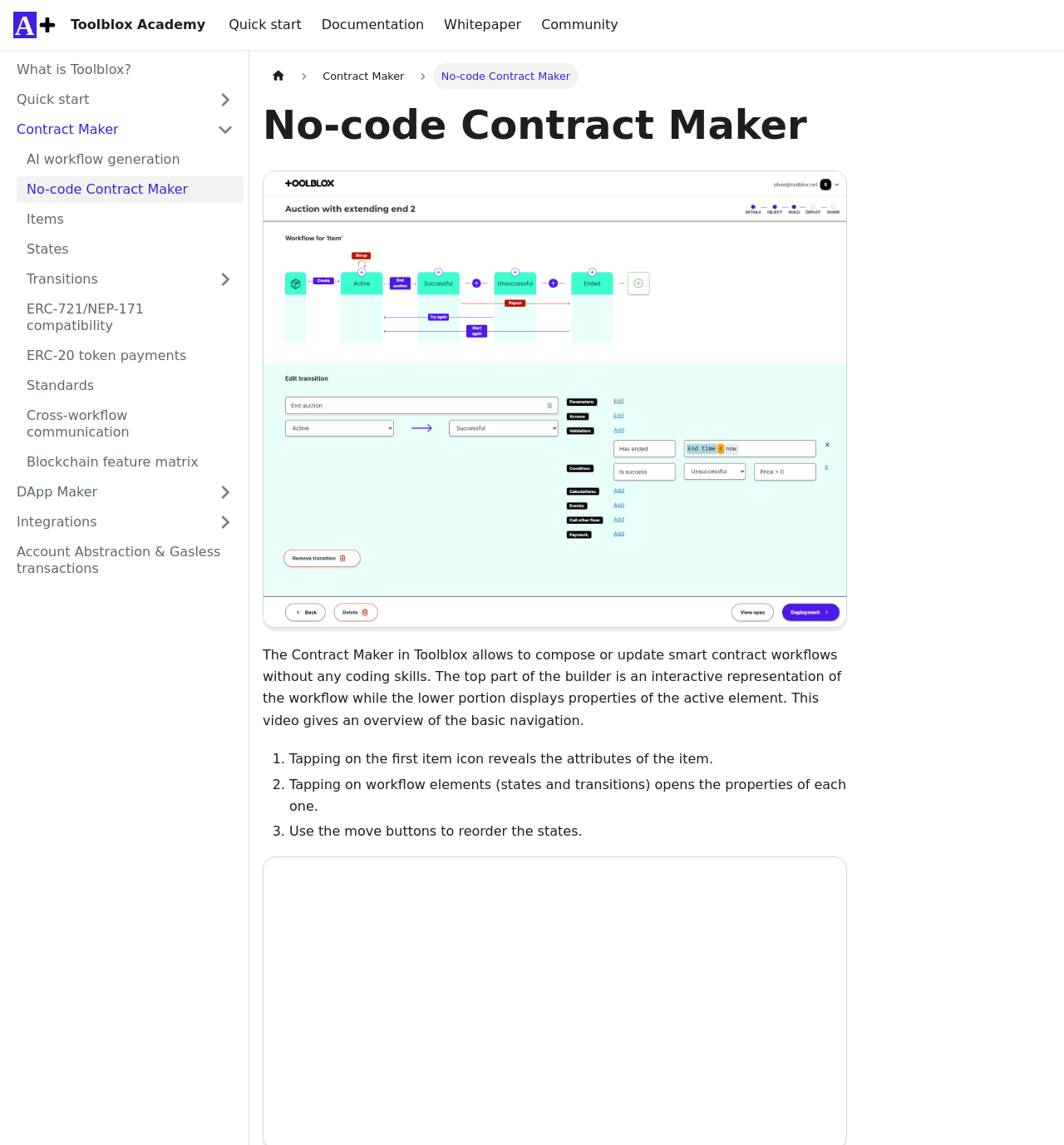What happens when you tap on the first item icon?
Please look at the screenshot and answer using one word or phrase.

Reveals the attributes of the item